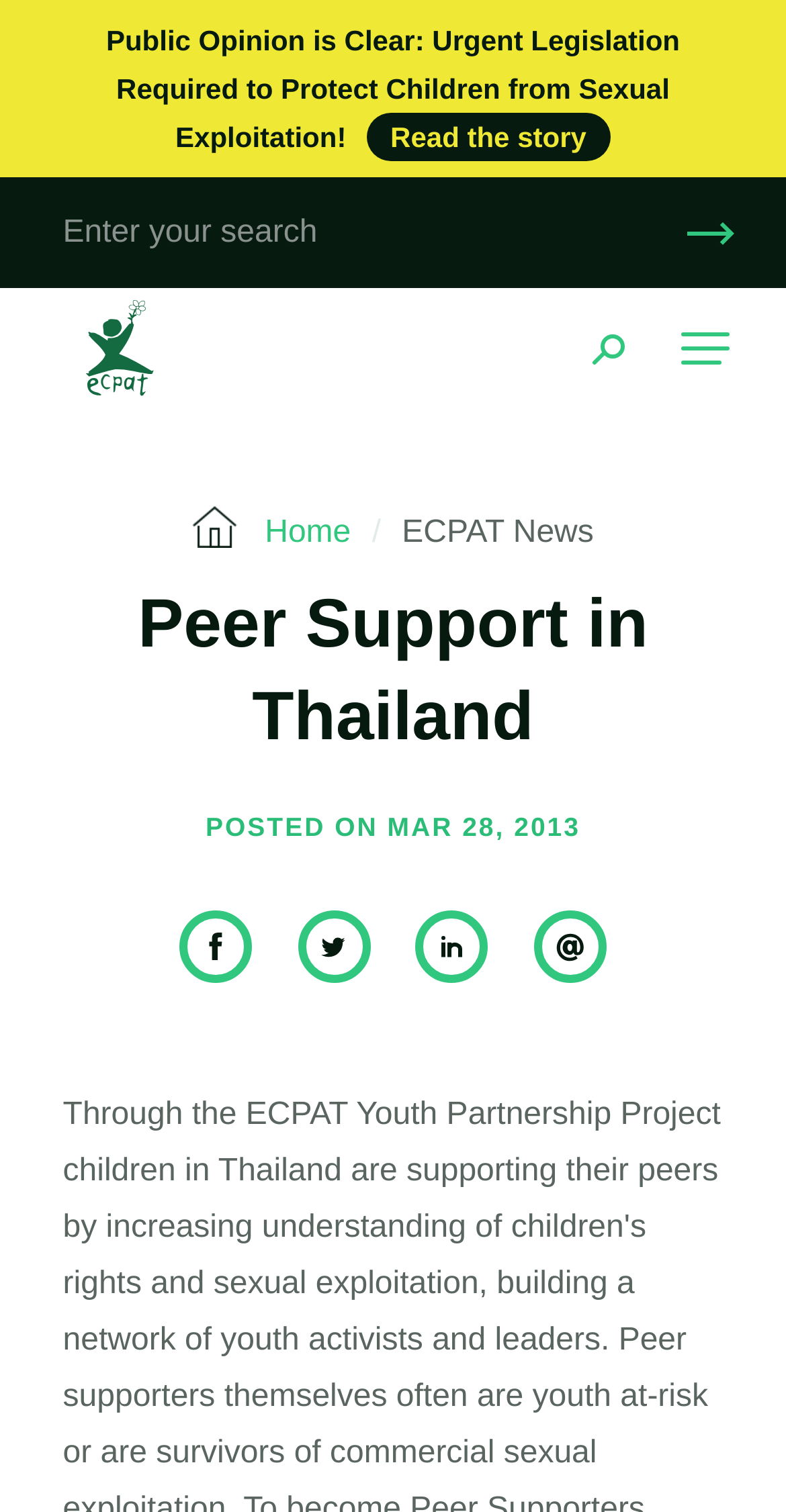What is the purpose of the textbox?
Use the screenshot to answer the question with a single word or phrase.

Search